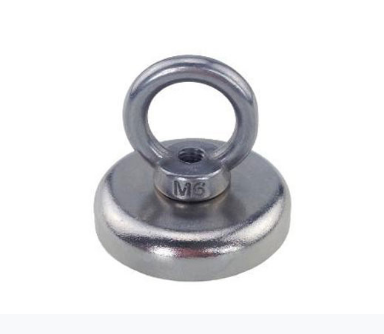In what settings can this product be used?
Using the image as a reference, give an elaborate response to the question.

The caption states that the product is 'a valuable tool in a range of settings, from industrial uses to home projects', which indicates its potential applications.